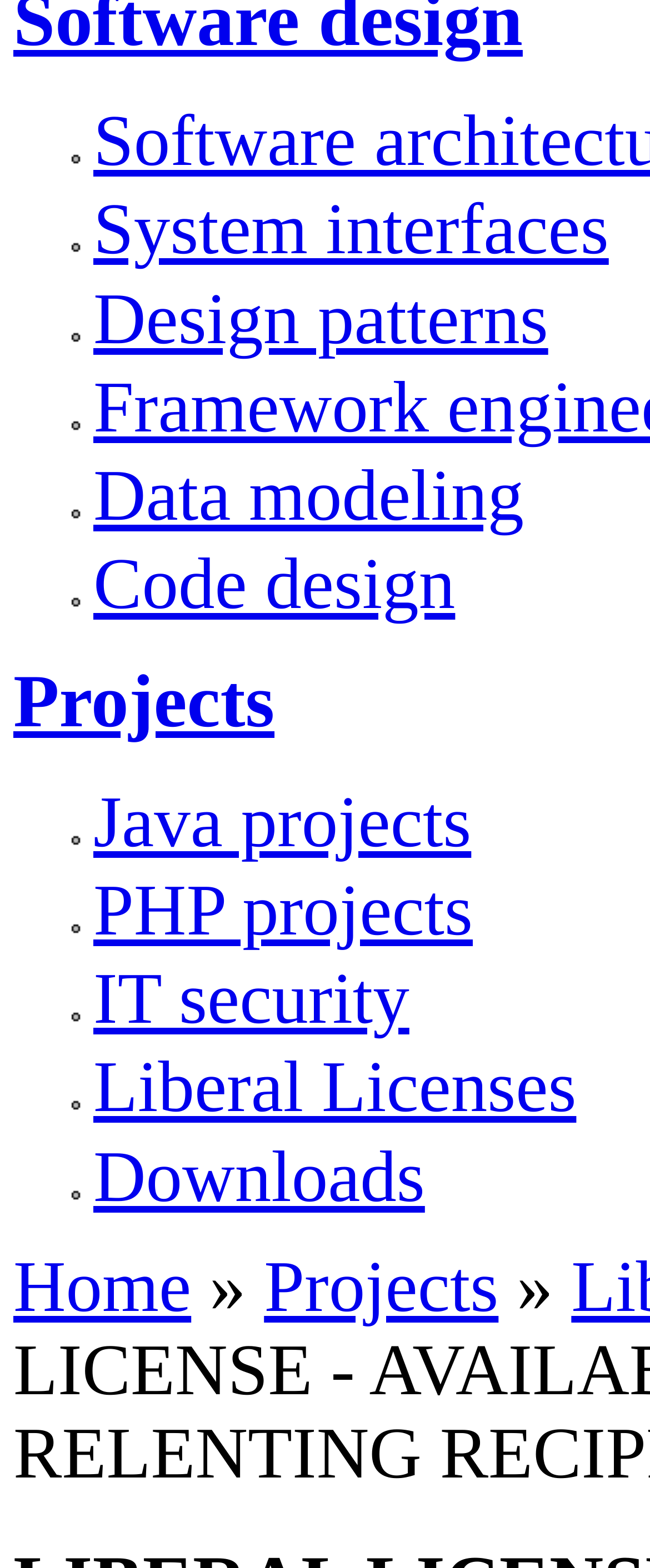What is the last link in the list?
Answer with a single word or short phrase according to what you see in the image.

Downloads